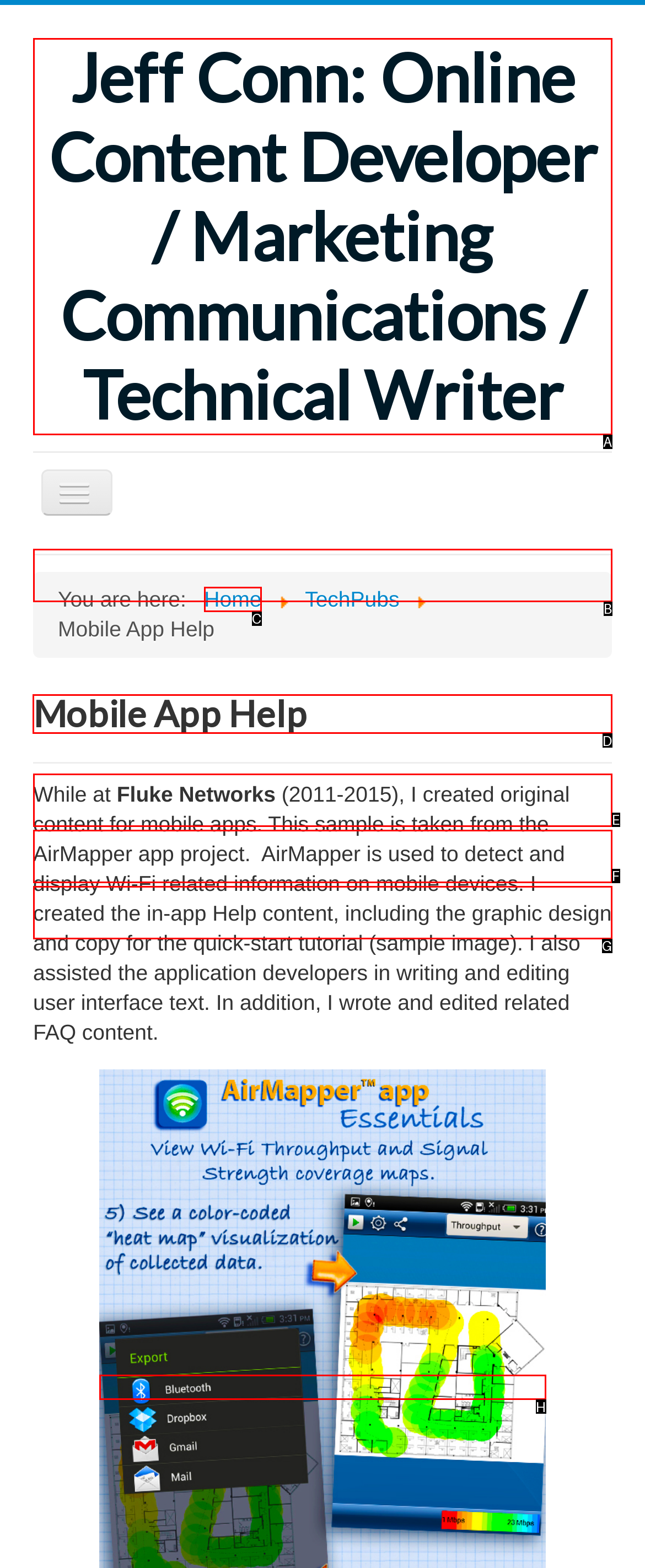Identify the correct UI element to click on to achieve the following task: learn about mobile app help Respond with the corresponding letter from the given choices.

D